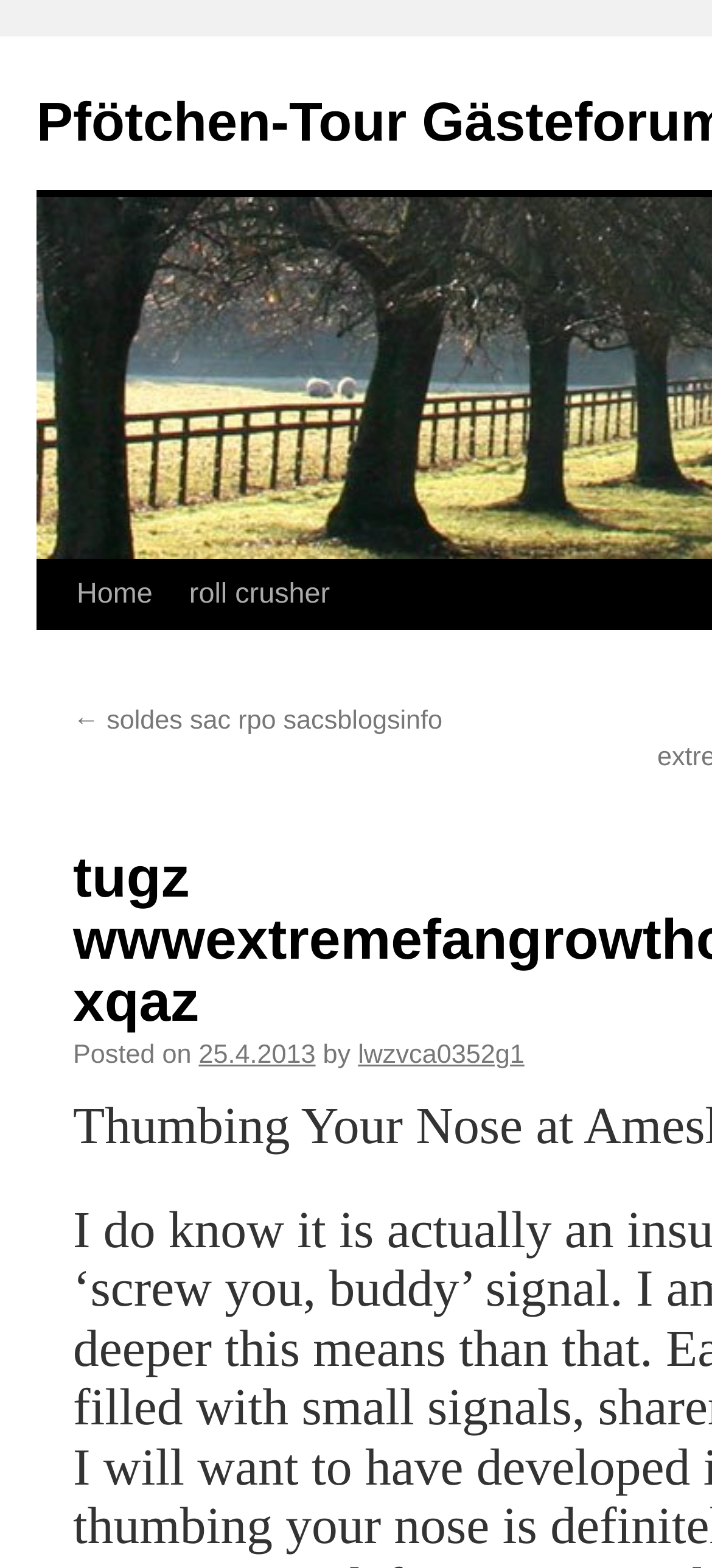Provide a thorough description of the webpage you see.

The webpage appears to be a forum or blog page, specifically the Gästeforum (Guest Forum) of Pfötchen-Tour. At the top-left corner, there is a "Skip to content" link, followed by a navigation menu with links to "Home" and "roll crusher". 

Below the navigation menu, there is a post or article section. The first element in this section is a link to "← soldes sac rpo sacsblogsinfo", which is positioned at the top-left of this section. To the right of this link, there is a "Posted on" label, followed by a date "25.4.2013" and an author "lwzvca0352g1". The author's name is a link.